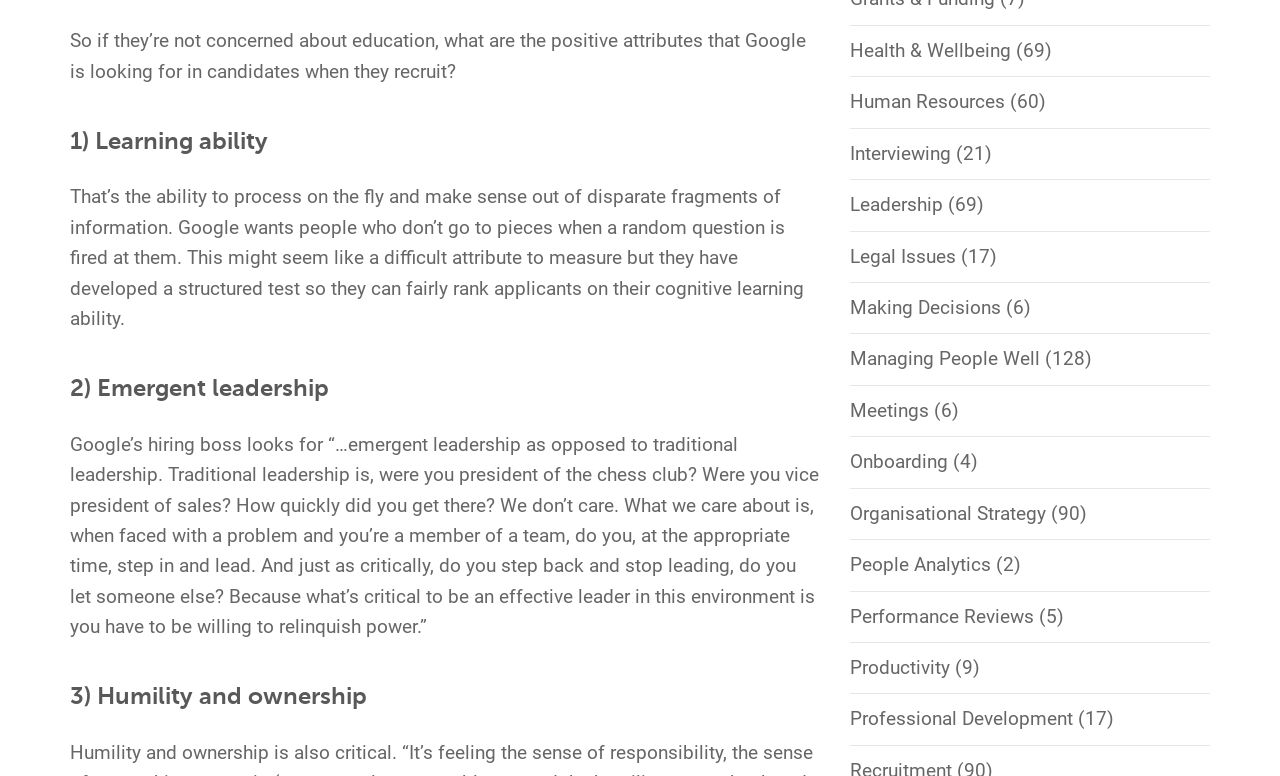What is the third attribute Google looks for in candidates?
Deliver a detailed and extensive answer to the question.

The webpage lists the attributes Google looks for in candidates, and the third one mentioned is 'Humility and ownership', which involves being willing to take ownership of problems and being humble.